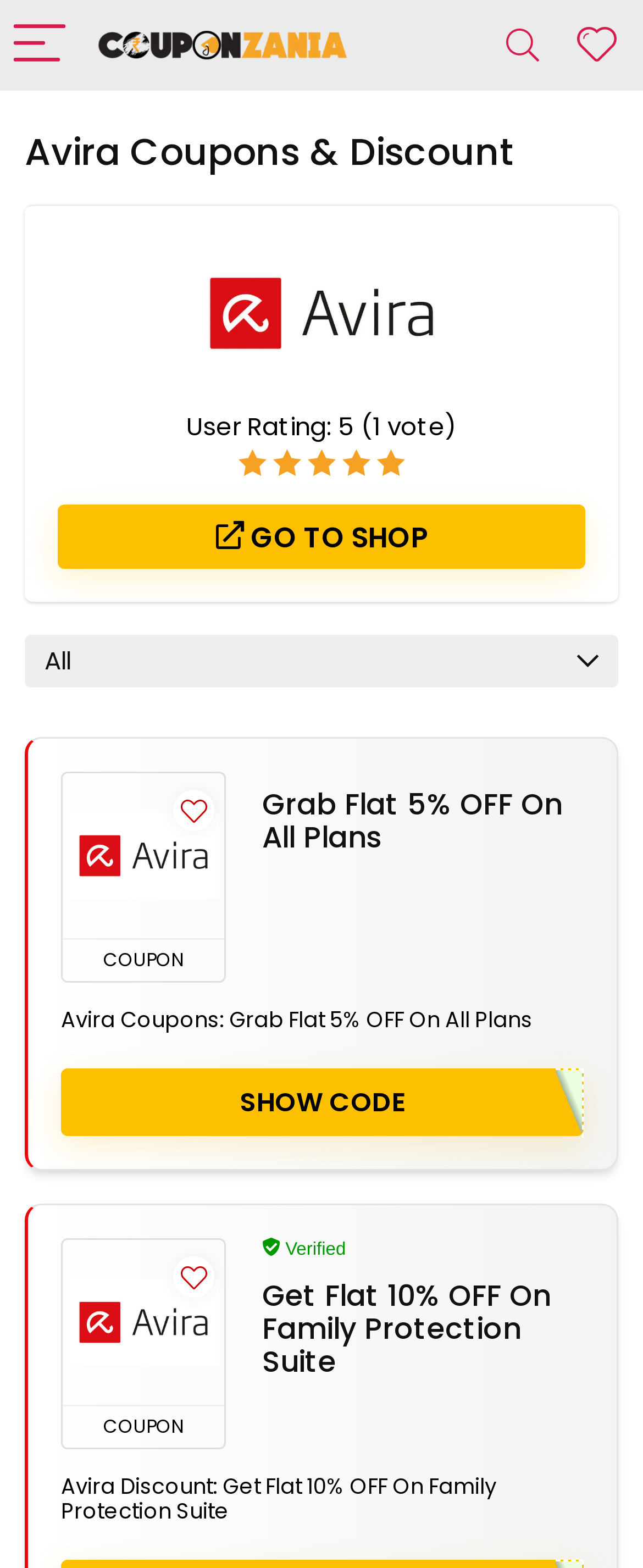How many coupons are displayed on the page?
From the image, provide a succinct answer in one word or a short phrase.

2